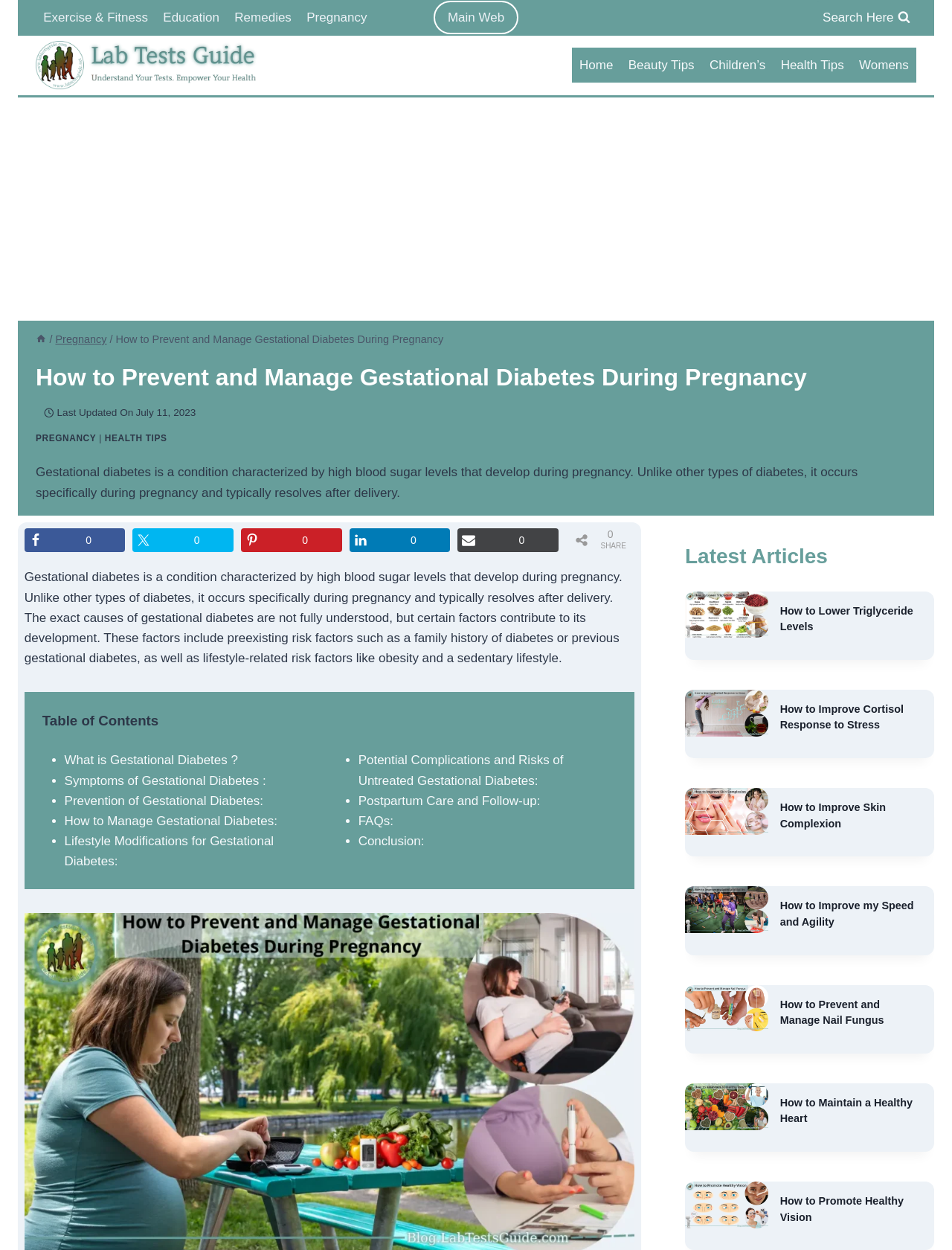Locate the bounding box coordinates of the item that should be clicked to fulfill the instruction: "Click on the 'Exercise & Fitness' link".

[0.038, 0.0, 0.163, 0.028]